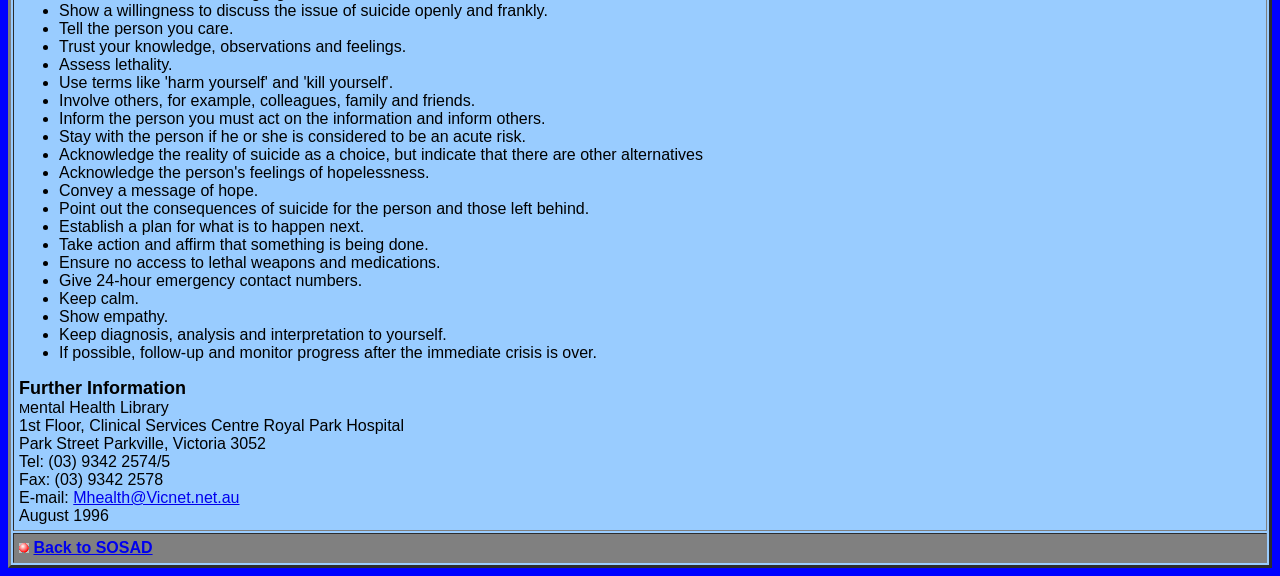What should you do if the person is considered to be an acute risk?
Please use the image to provide an in-depth answer to the question.

If the person is considered to be an acute risk, you should stay with the person, as indicated by the eighth bullet point in the list.